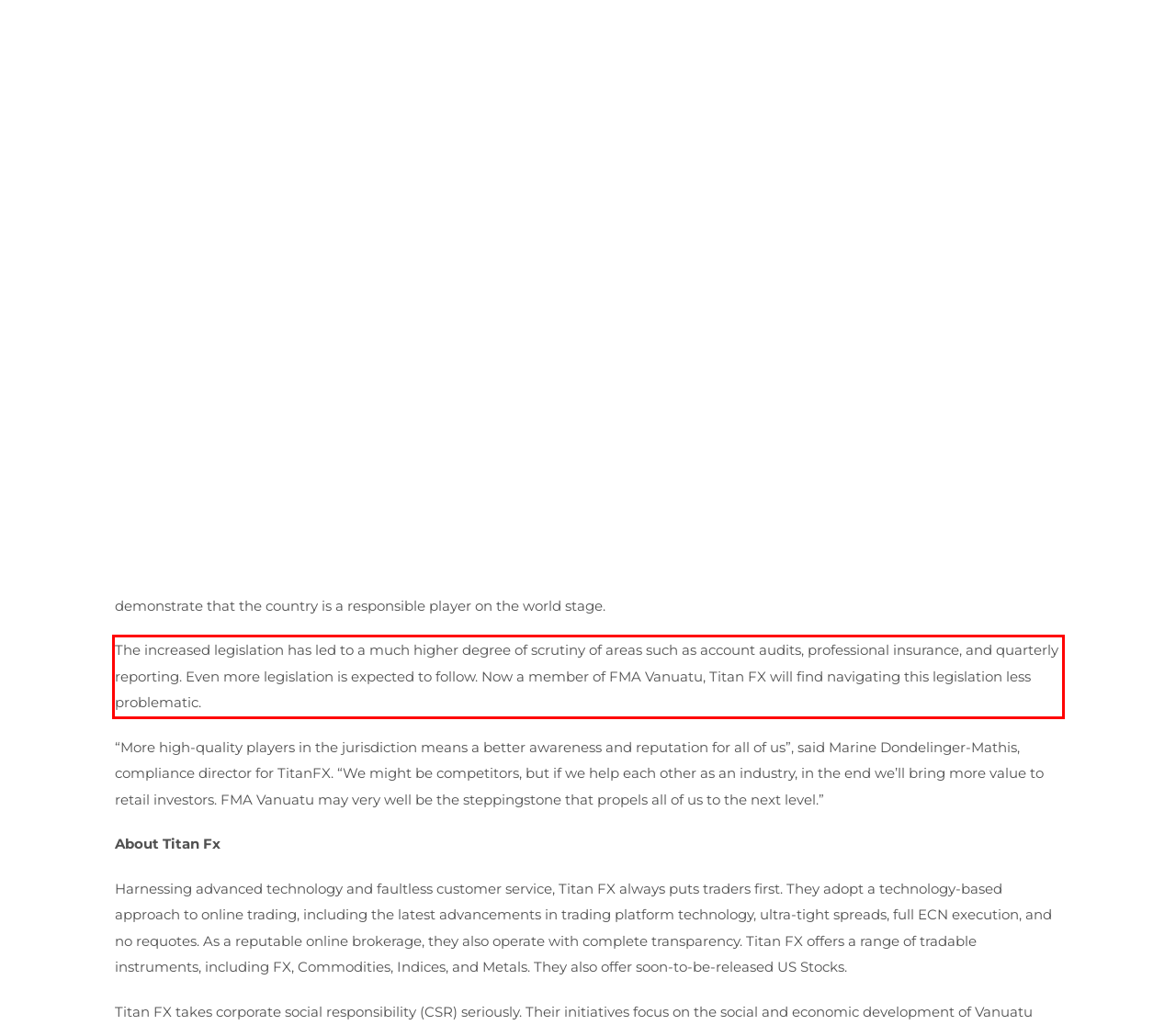Examine the webpage screenshot and use OCR to obtain the text inside the red bounding box.

The increased legislation has led to a much higher degree of scrutiny of areas such as account audits, professional insurance, and quarterly reporting. Even more legislation is expected to follow. Now a member of FMA Vanuatu, Titan FX will find navigating this legislation less problematic.